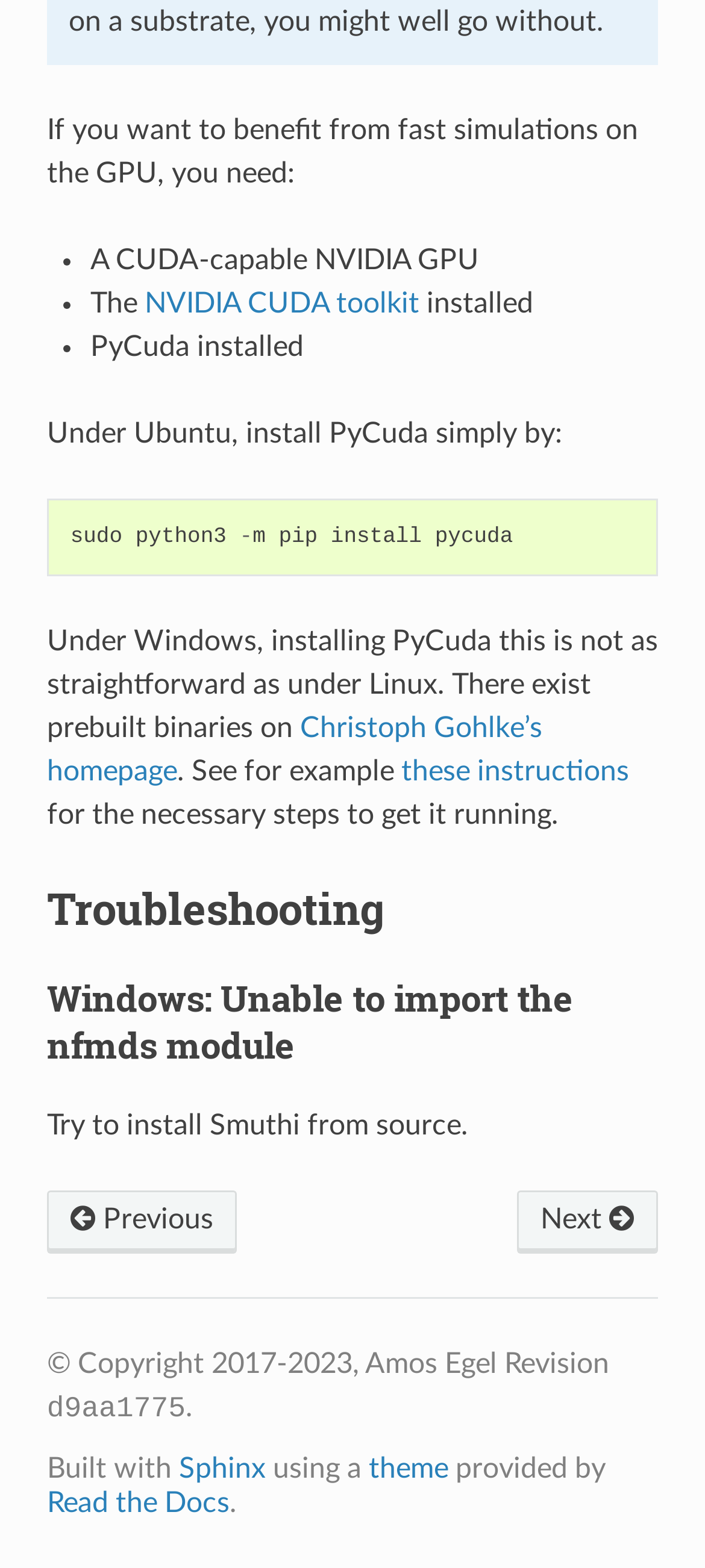Where to find prebuilt binaries for PyCuda under Windows?
Craft a detailed and extensive response to the question.

The webpage mentions that installing PyCuda under Windows is not as straightforward as under Linux, and provides a link to Christoph Gohlke’s homepage, where prebuilt binaries can be found, as stated in the third paragraph.